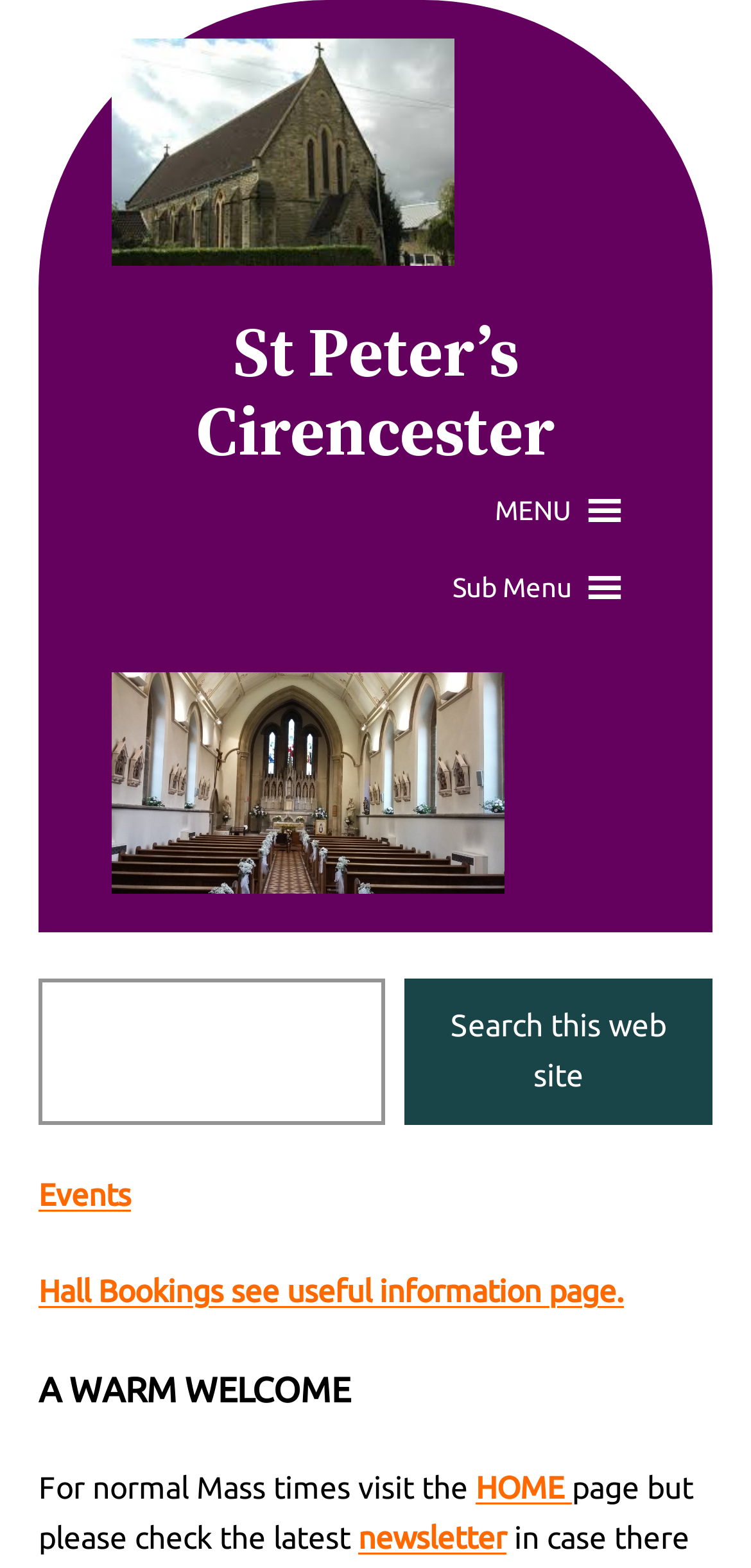What is the name of the church?
From the image, respond using a single word or phrase.

St Peter’s Cirencester